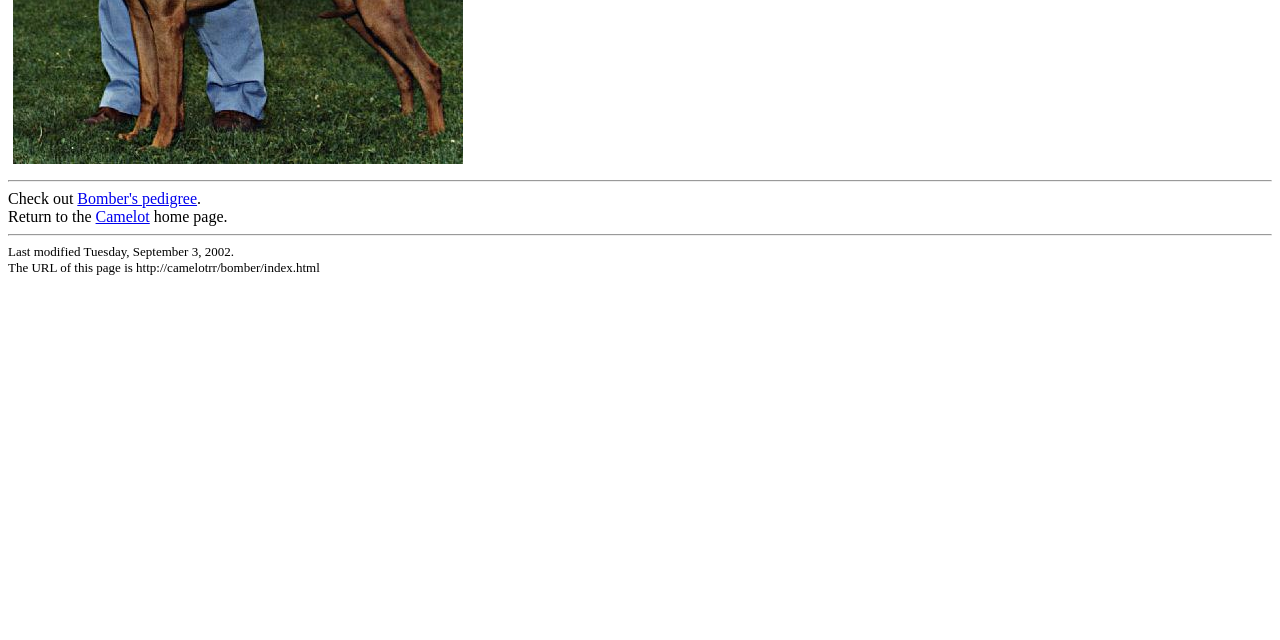Identify the bounding box of the UI element described as follows: "Bomber's pedigree". Provide the coordinates as four float numbers in the range of 0 to 1 [left, top, right, bottom].

[0.06, 0.296, 0.154, 0.323]